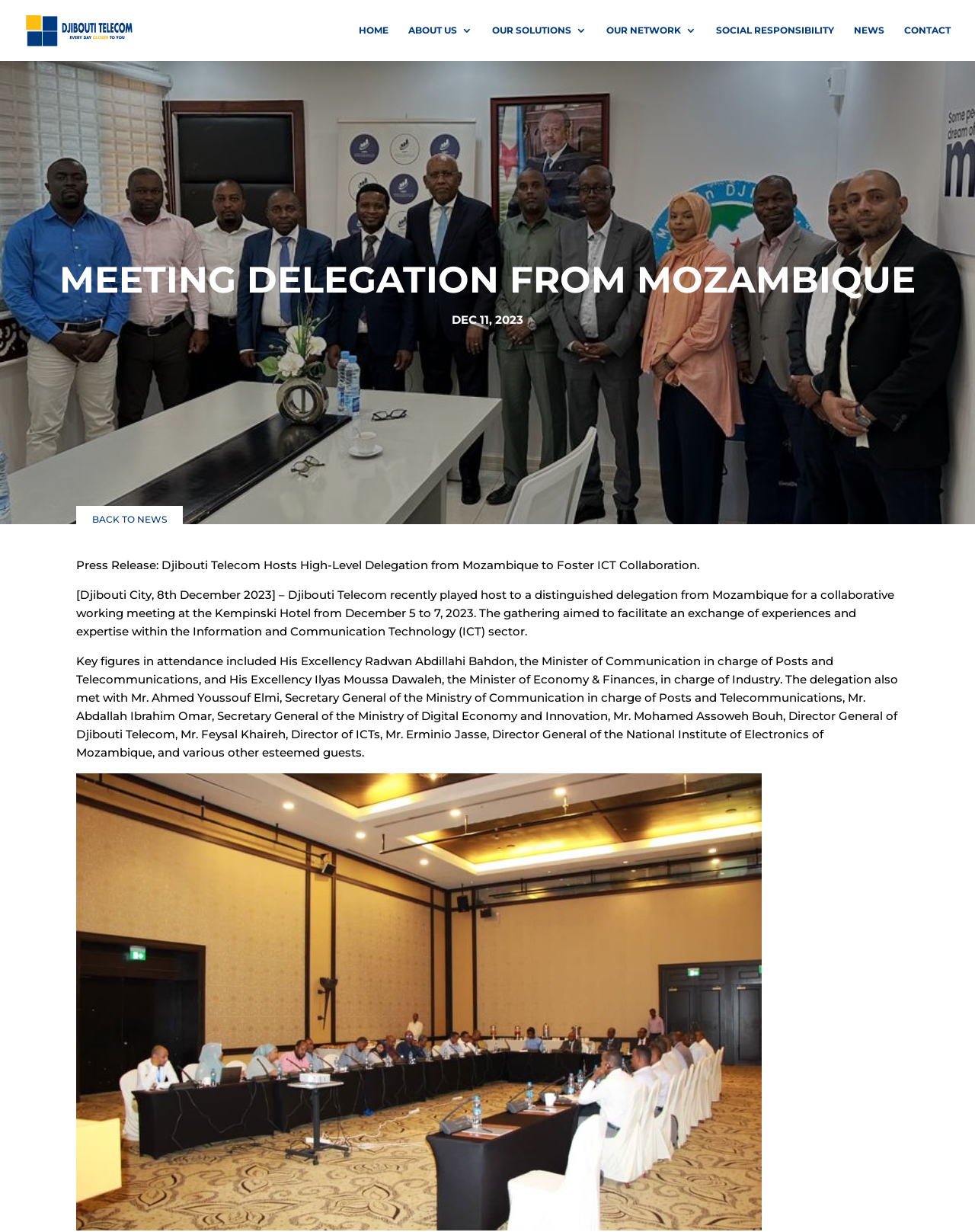Determine the bounding box coordinates for the clickable element to execute this instruction: "go back to news". Provide the coordinates as four float numbers between 0 and 1, i.e., [left, top, right, bottom].

[0.095, 0.417, 0.171, 0.426]